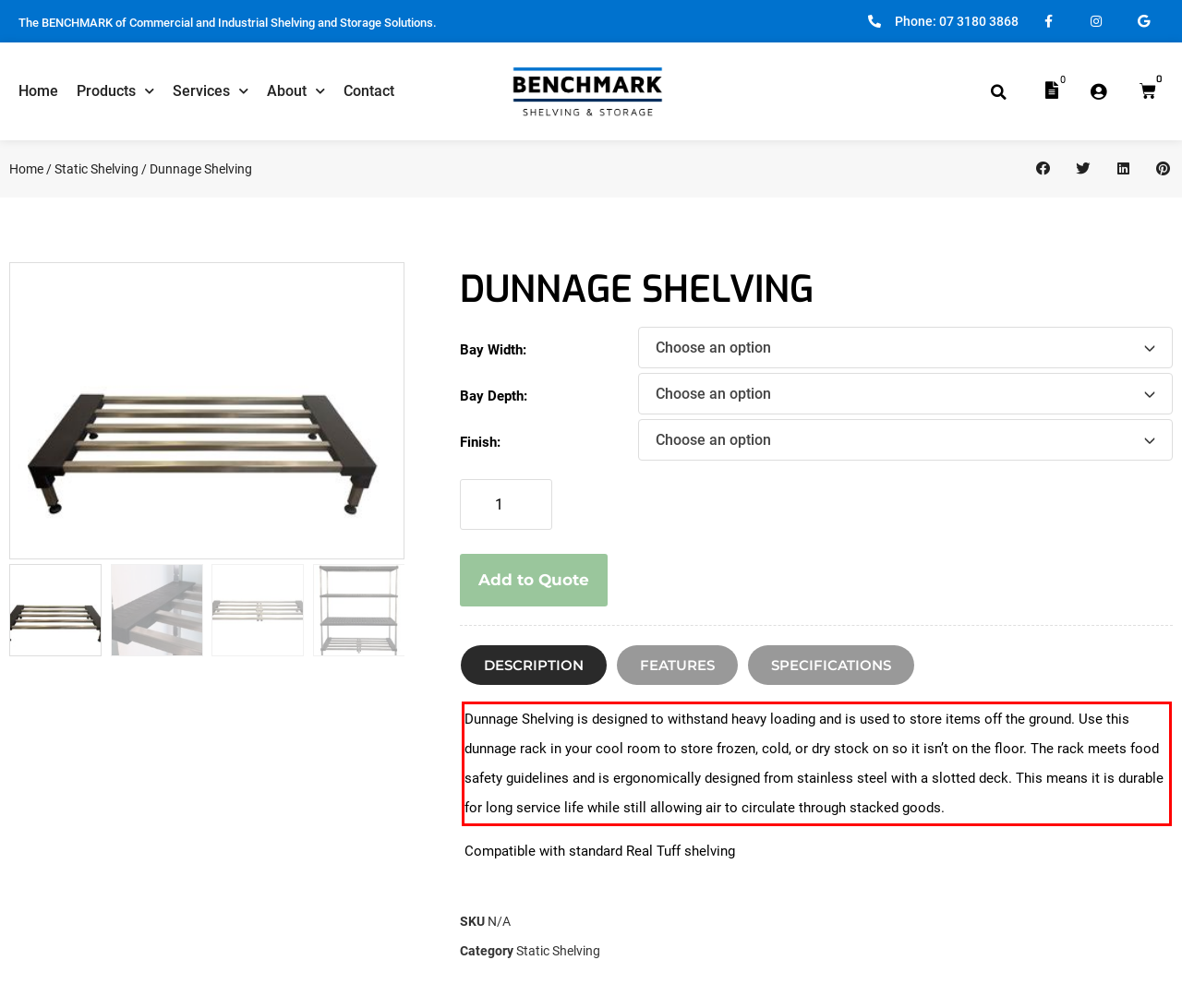Identify and transcribe the text content enclosed by the red bounding box in the given screenshot.

Dunnage Shelving is designed to withstand heavy loading and is used to store items off the ground. Use this dunnage rack in your cool room to store frozen, cold, or dry stock on so it isn’t on the floor. The rack meets food safety guidelines and is ergonomically designed from stainless steel with a slotted deck. This means it is durable for long service life while still allowing air to circulate through stacked goods.